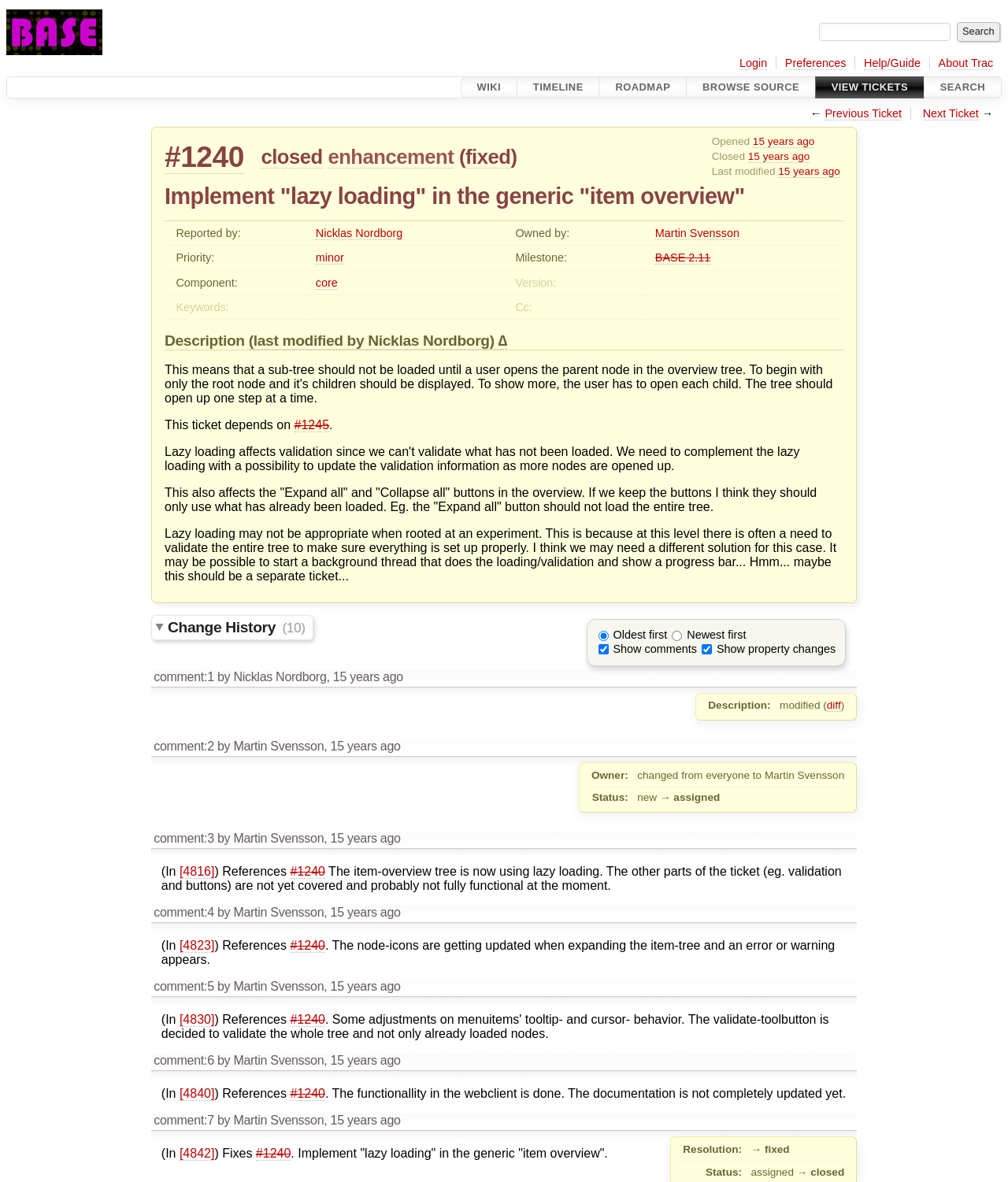What is the status of the ticket?
Please provide a comprehensive answer based on the contents of the image.

The status of the ticket can be determined by looking at the heading '#1240 closed enhancement (fixed)' which indicates that the ticket is closed.